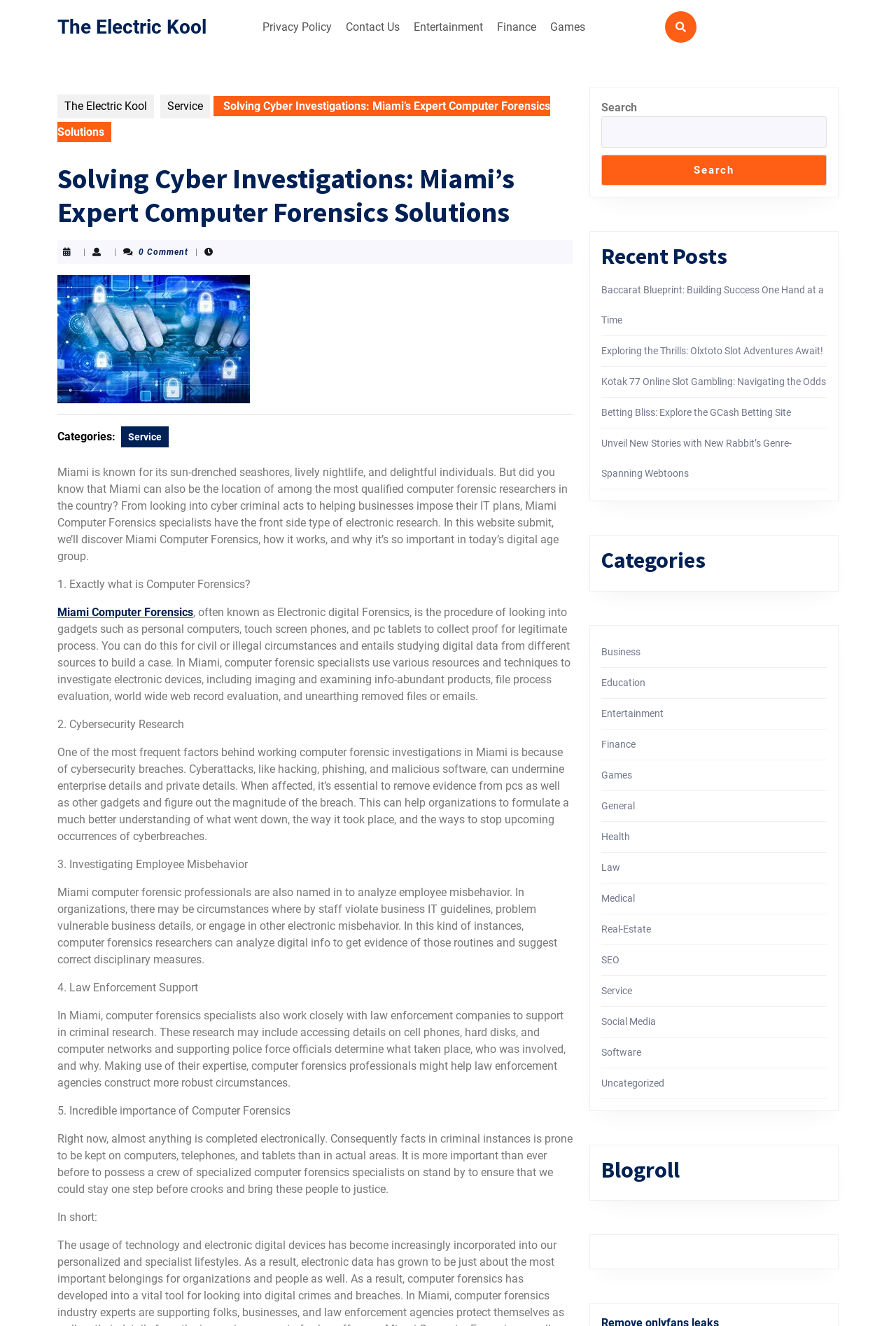What is the main topic of this webpage?
Refer to the image and provide a one-word or short phrase answer.

Computer Forensics